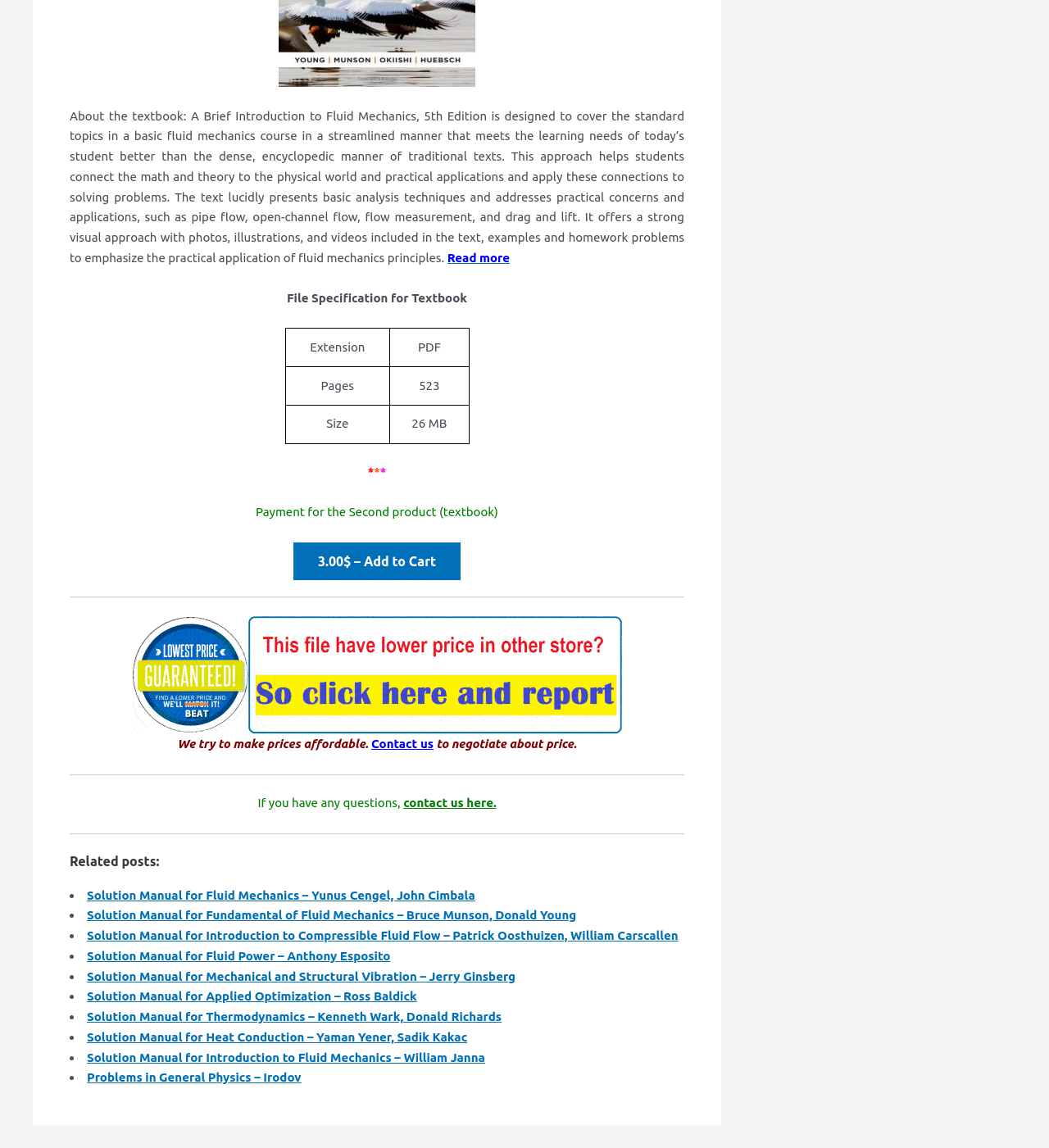What is the title of the textbook?
Please respond to the question with a detailed and thorough explanation.

The title of the textbook is mentioned in the first paragraph of the webpage, which describes the textbook as 'A Brief Introduction to Fluid Mechanics, 5th Edition'.